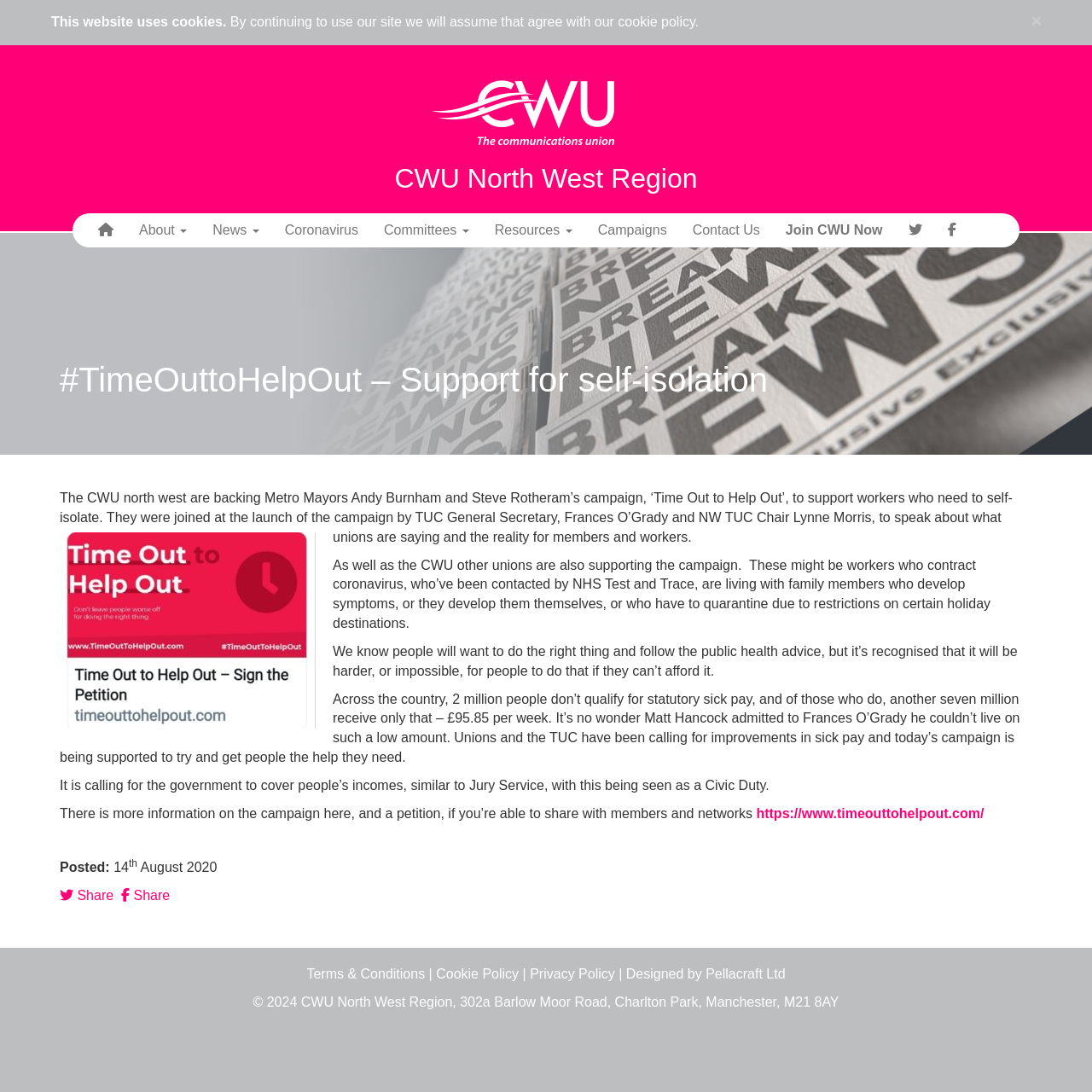Find the bounding box coordinates of the clickable area that will achieve the following instruction: "Learn about the Time Out to Help Out campaign".

[0.693, 0.738, 0.901, 0.751]